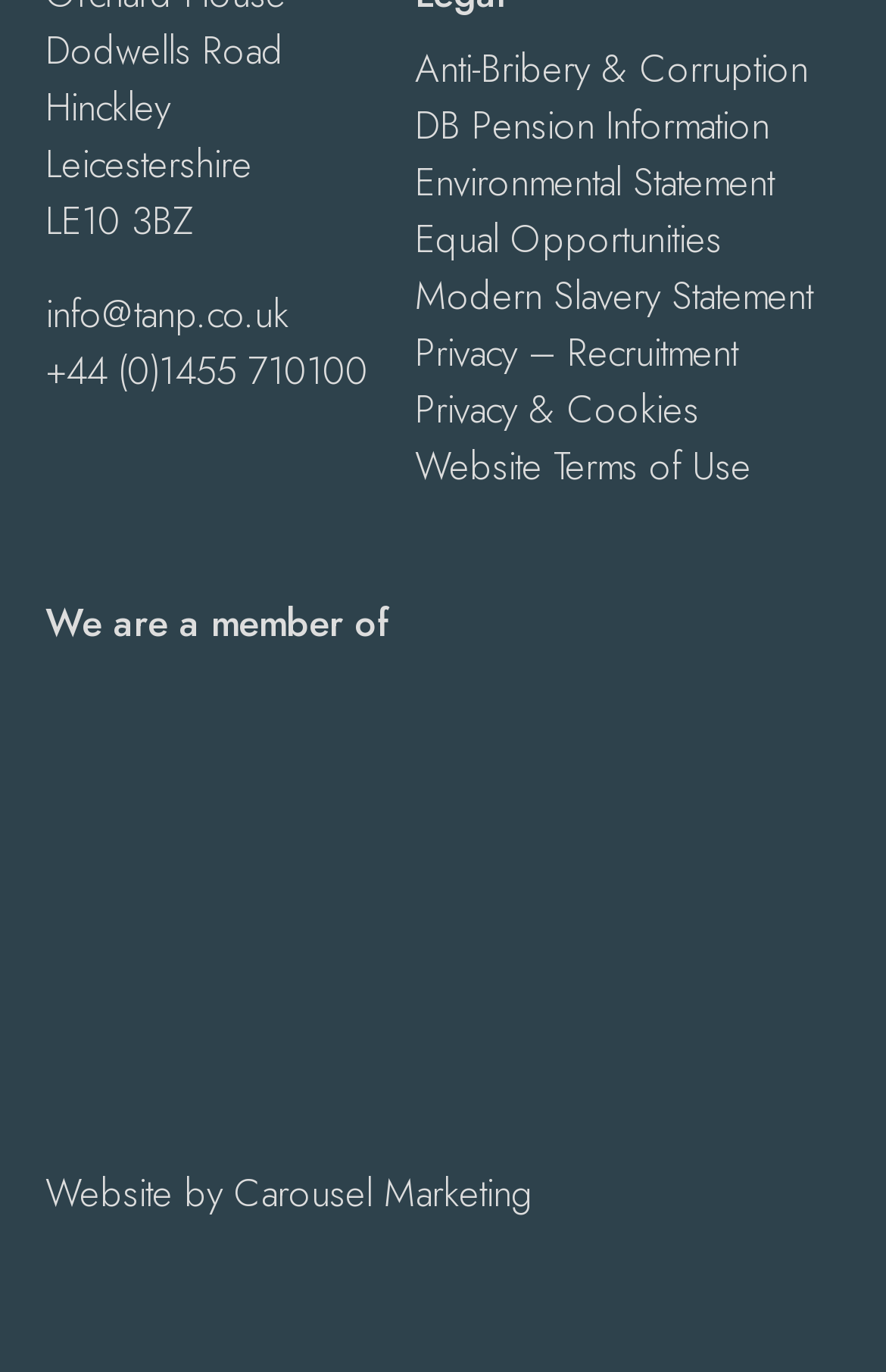Determine the bounding box coordinates of the UI element described by: "Website Terms of Use".

[0.468, 0.319, 0.847, 0.359]